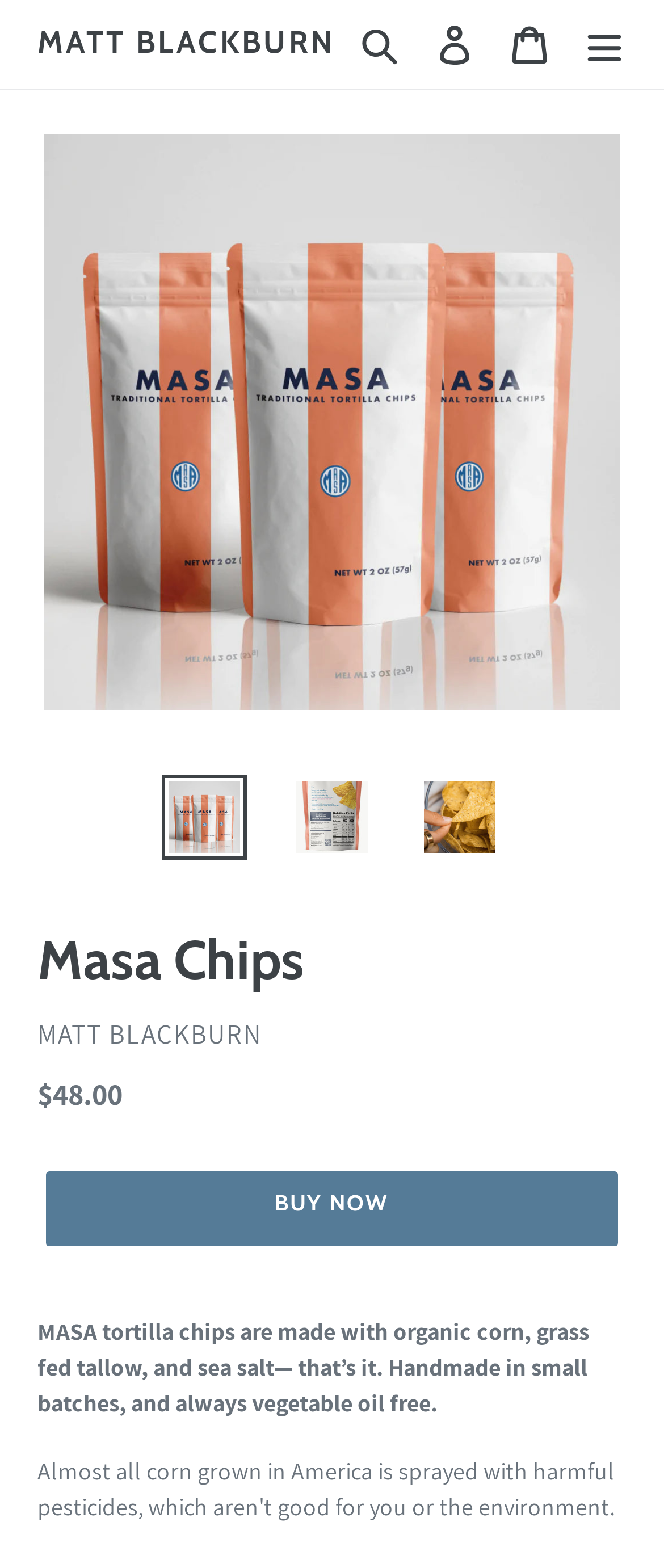Please identify the bounding box coordinates of the clickable area that will fulfill the following instruction: "Search for something". The coordinates should be in the format of four float numbers between 0 and 1, i.e., [left, top, right, bottom].

[0.515, 0.004, 0.628, 0.052]